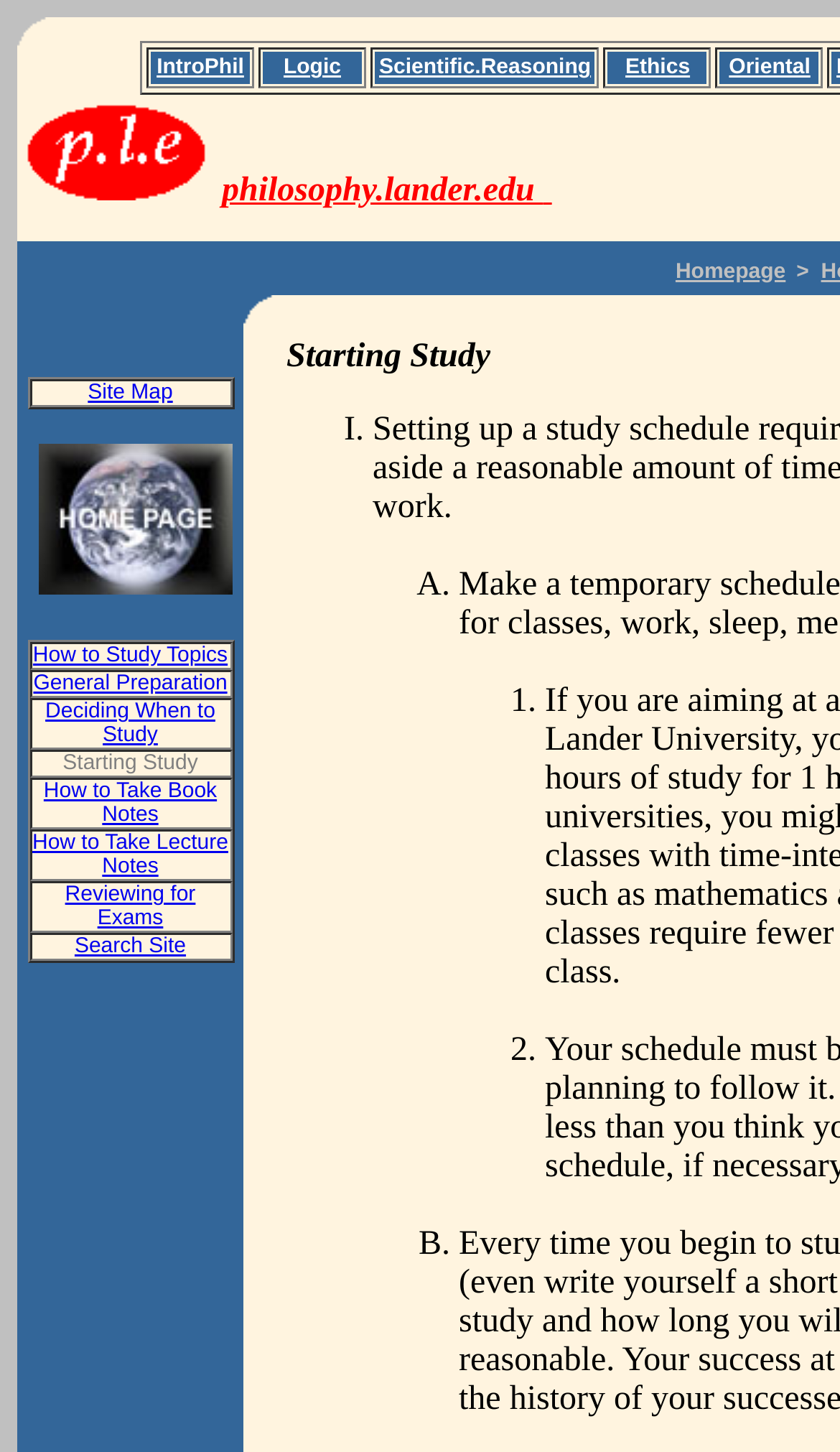How many links are there in the table with 'How to Study Topics'? Analyze the screenshot and reply with just one word or a short phrase.

7